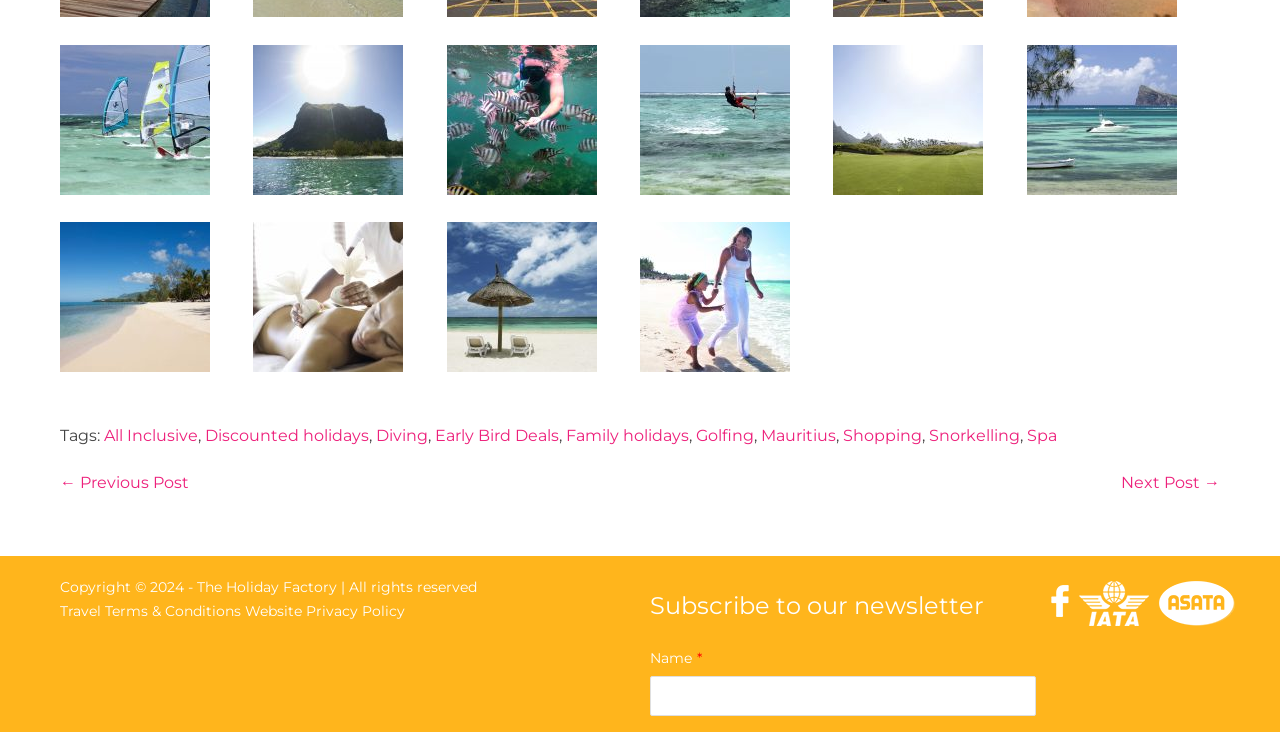Refer to the element description Travel Terms & Conditions and identify the corresponding bounding box in the screenshot. Format the coordinates as (top-left x, top-left y, bottom-right x, bottom-right y) with values in the range of 0 to 1.

[0.047, 0.822, 0.188, 0.847]